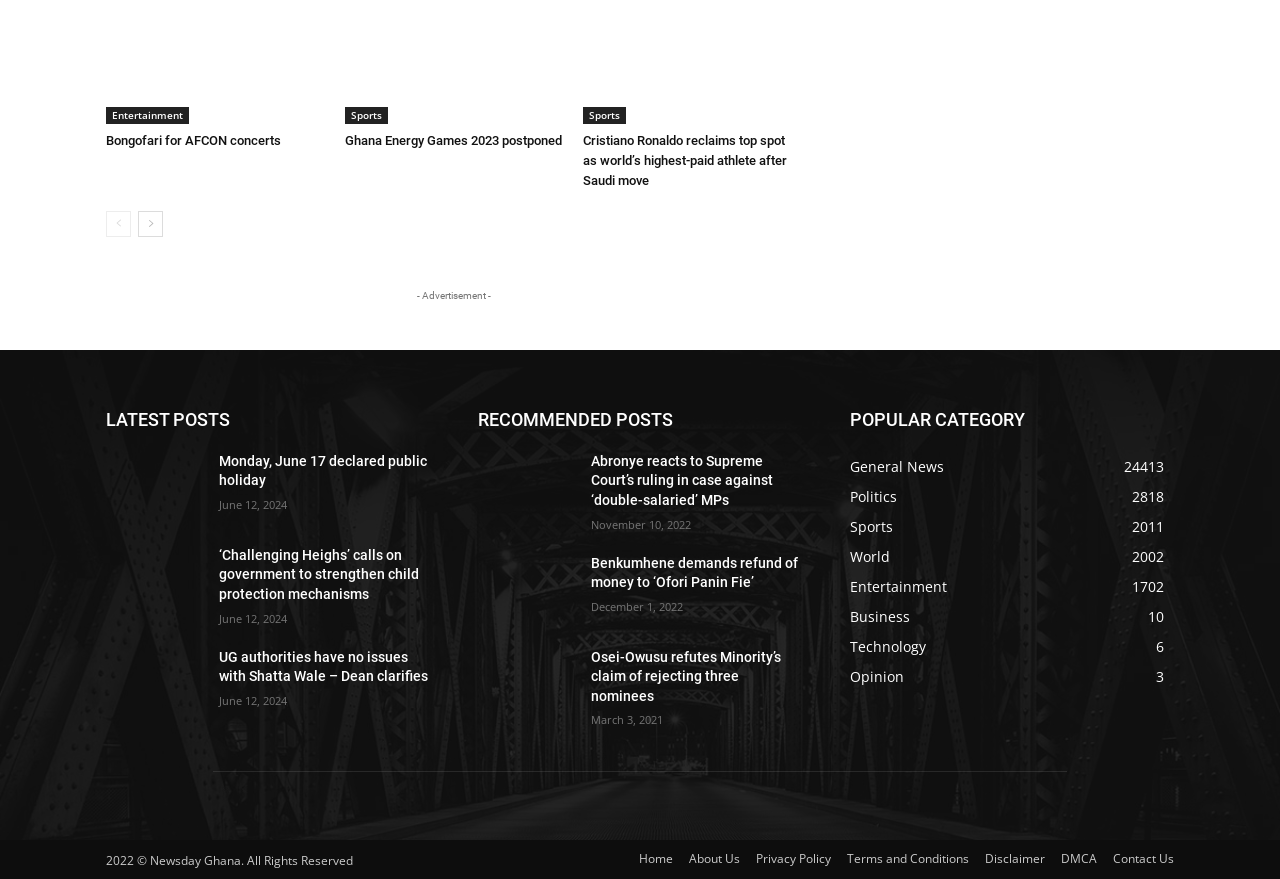Answer the question below in one word or phrase:
What is the category of the post 'Bongofari for AFCON concerts'?

Entertainment